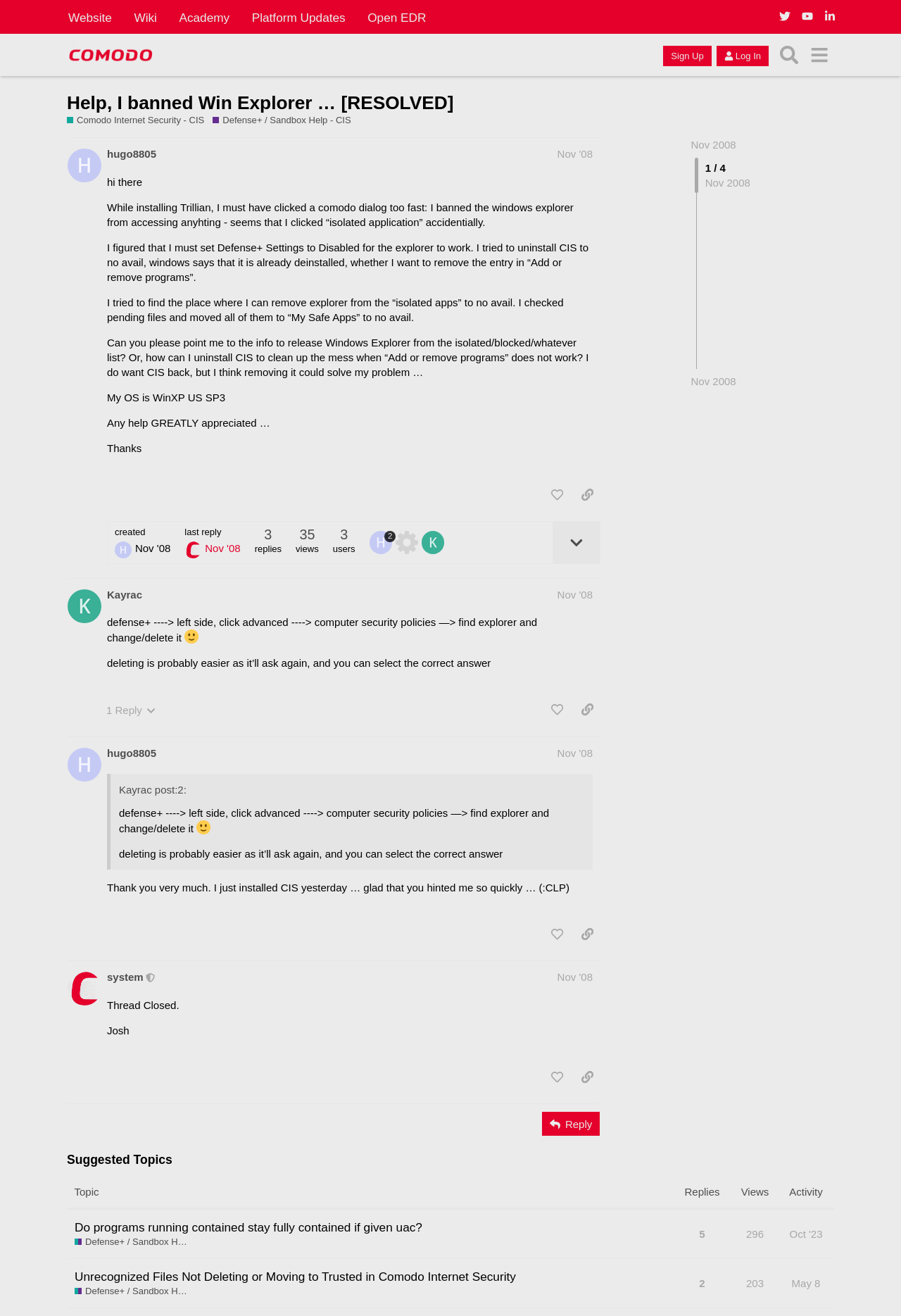What is the username of the person who started the discussion?
Refer to the image and give a detailed answer to the query.

The username of the person who started the discussion is hugo8805, which can be seen in the post #1 section of the webpage.